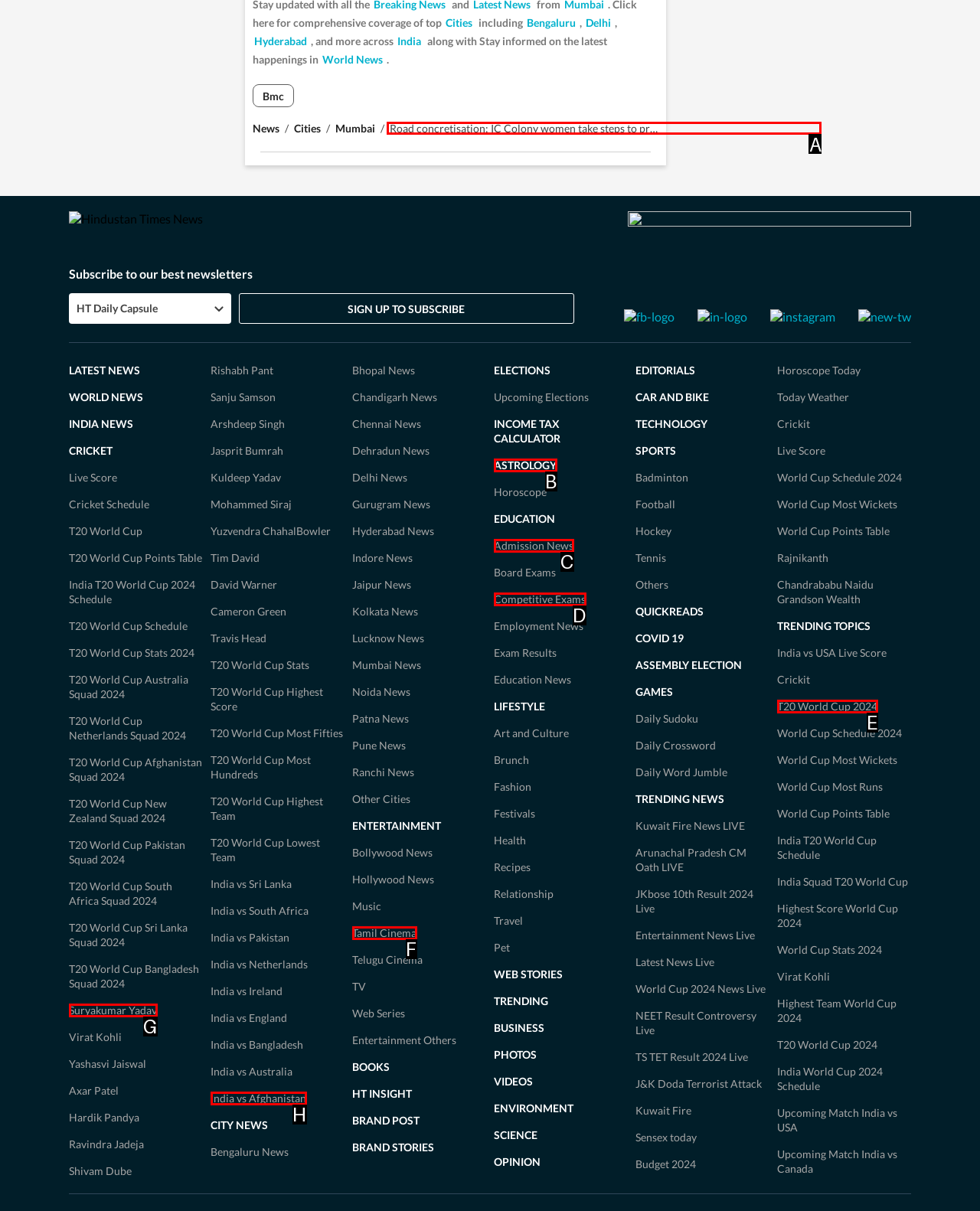Decide which HTML element to click to complete the task: Read the 'Road concretisation: IC Colony women take steps to protect trees they planted decades ago' news Provide the letter of the appropriate option.

A